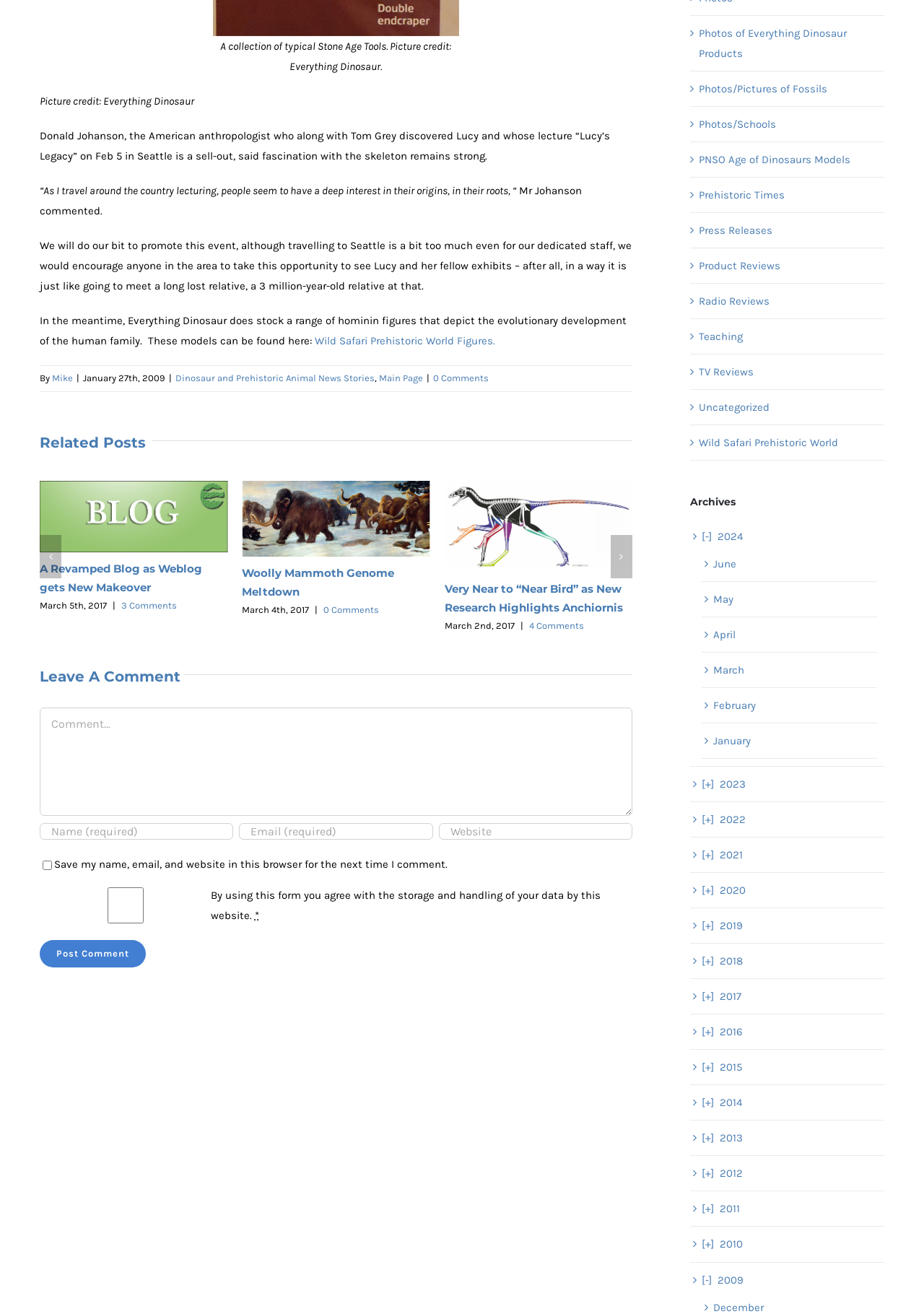Pinpoint the bounding box coordinates of the element you need to click to execute the following instruction: "Enter text in the 'Comment' field". The bounding box should be represented by four float numbers between 0 and 1, in the format [left, top, right, bottom].

[0.043, 0.579, 0.684, 0.661]